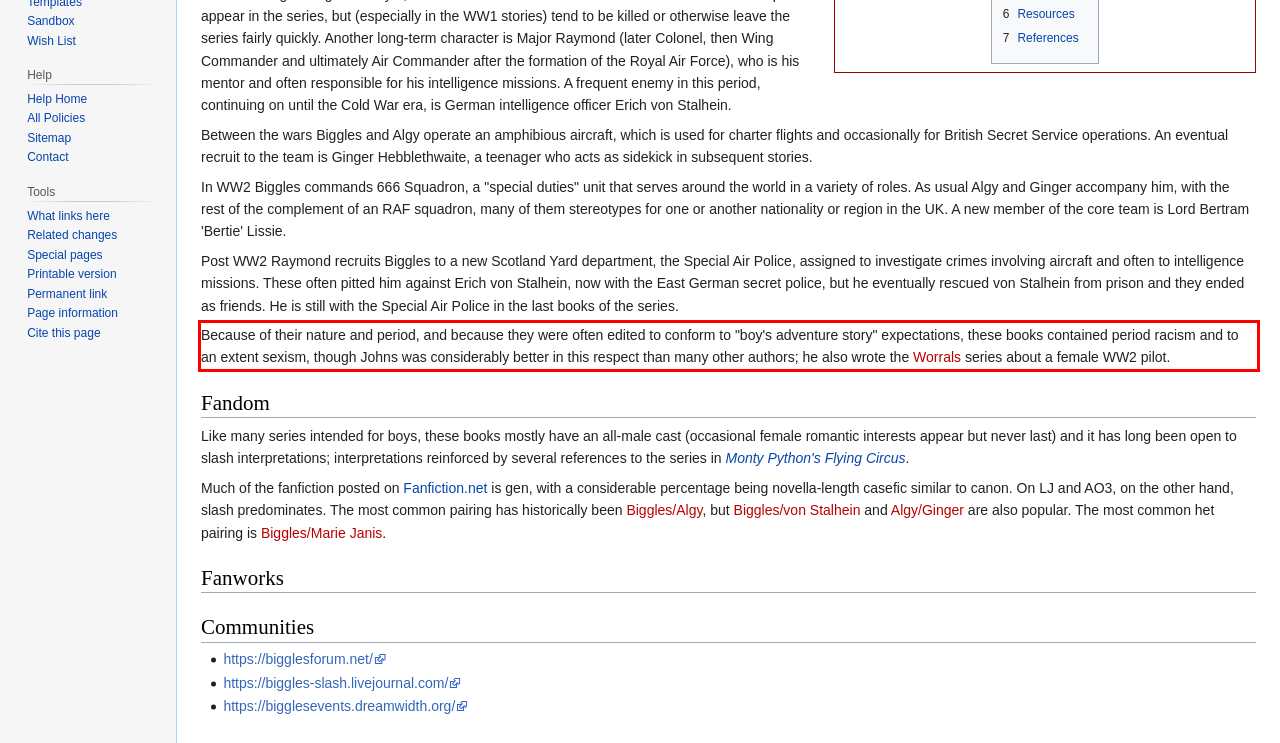Observe the screenshot of the webpage, locate the red bounding box, and extract the text content within it.

Because of their nature and period, and because they were often edited to conform to "boy's adventure story" expectations, these books contained period racism and to an extent sexism, though Johns was considerably better in this respect than many other authors; he also wrote the Worrals series about a female WW2 pilot.